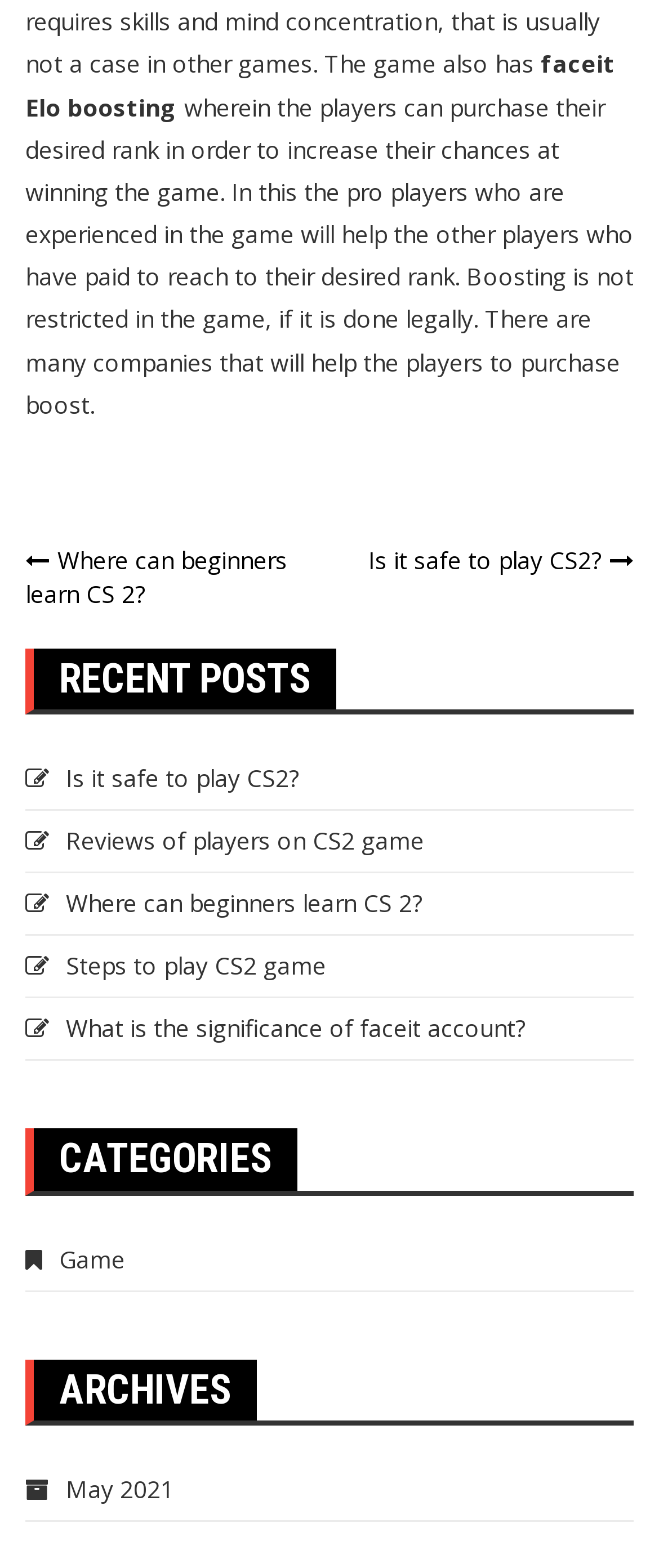How many archives are listed on this webpage?
Using the image, provide a concise answer in one word or a short phrase.

1